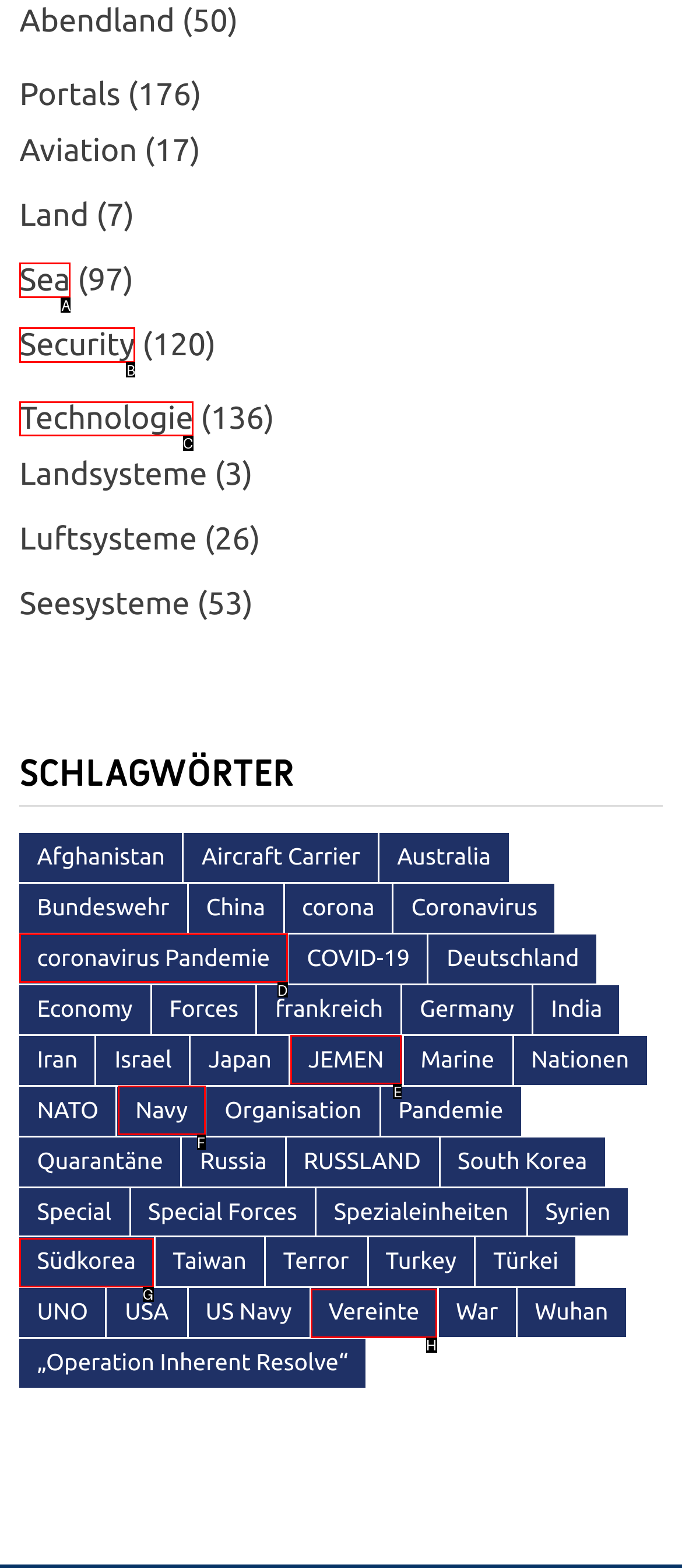What is the letter of the UI element you should click to Click on Technology? Provide the letter directly.

C